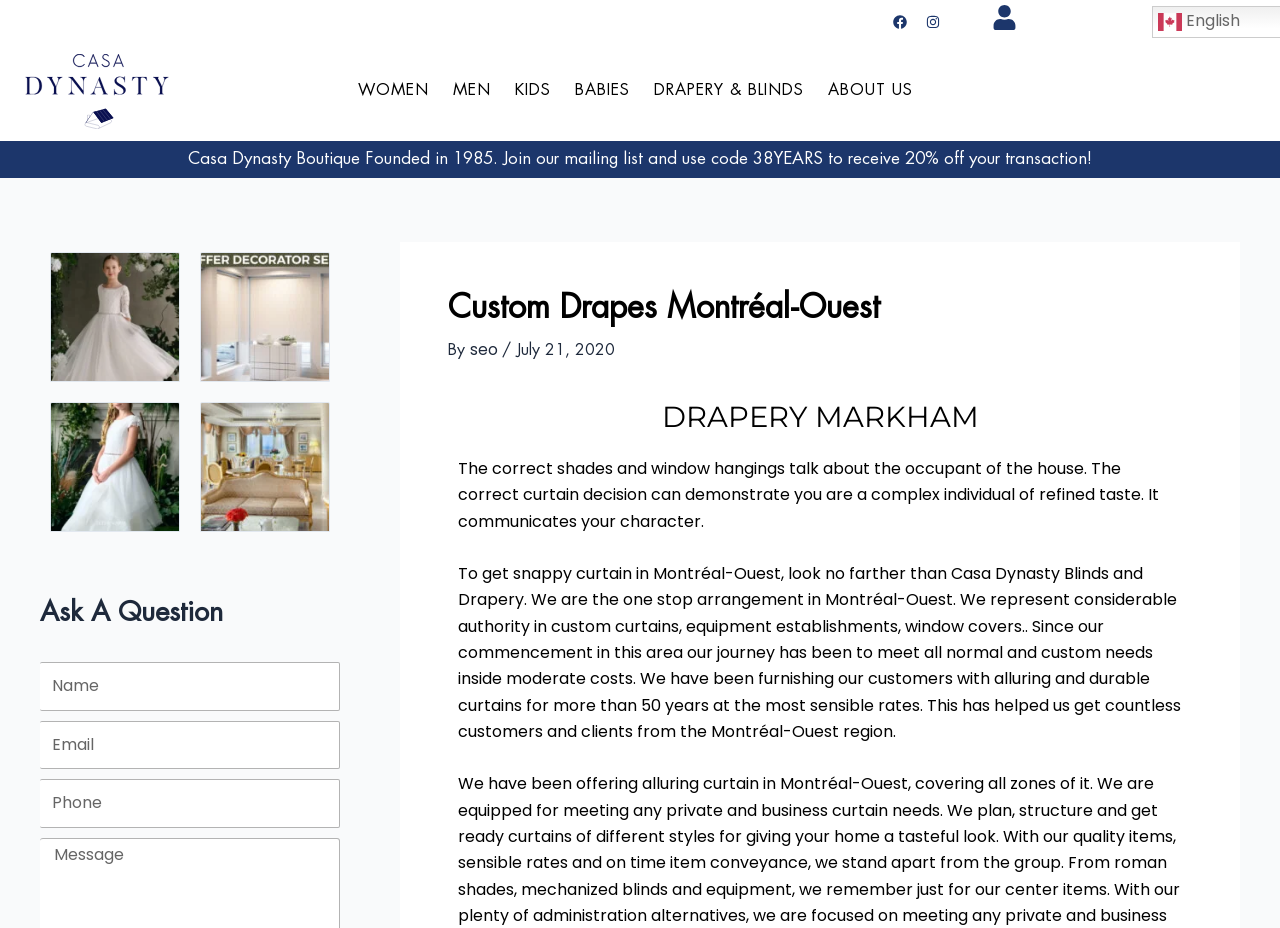What type of business is Casa Dynasty?
Please use the image to deliver a detailed and complete answer.

Based on the webpage, Casa Dynasty is a drapery store that offers custom made drapery and blinds in Montreal-Ouest. This can be inferred from the links and images on the webpage, such as the 'DRAPERY & BLINDS' link and the images of curtains and blinds.